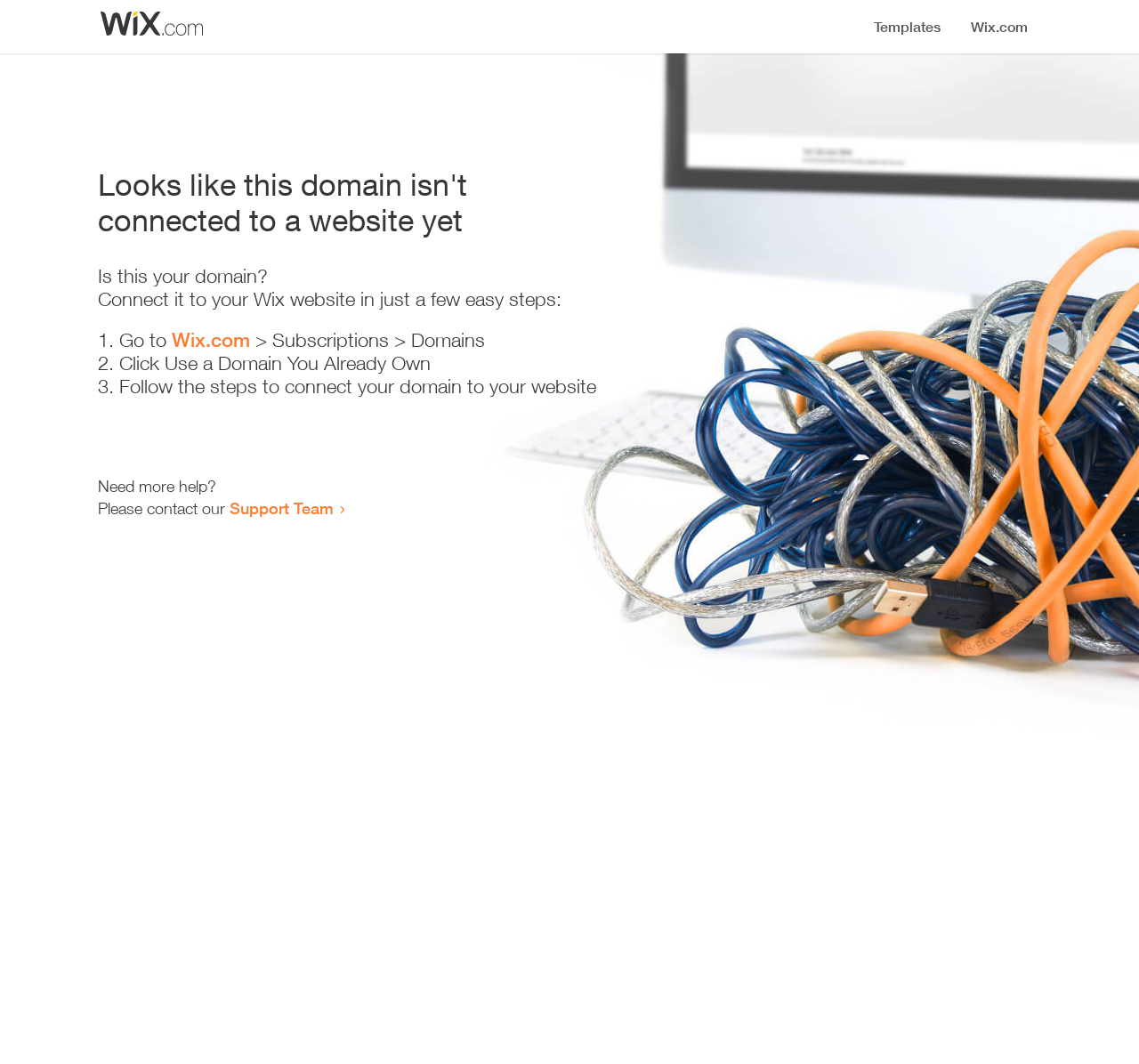How many steps are required to connect the domain to a website?
Using the visual information, respond with a single word or phrase.

3